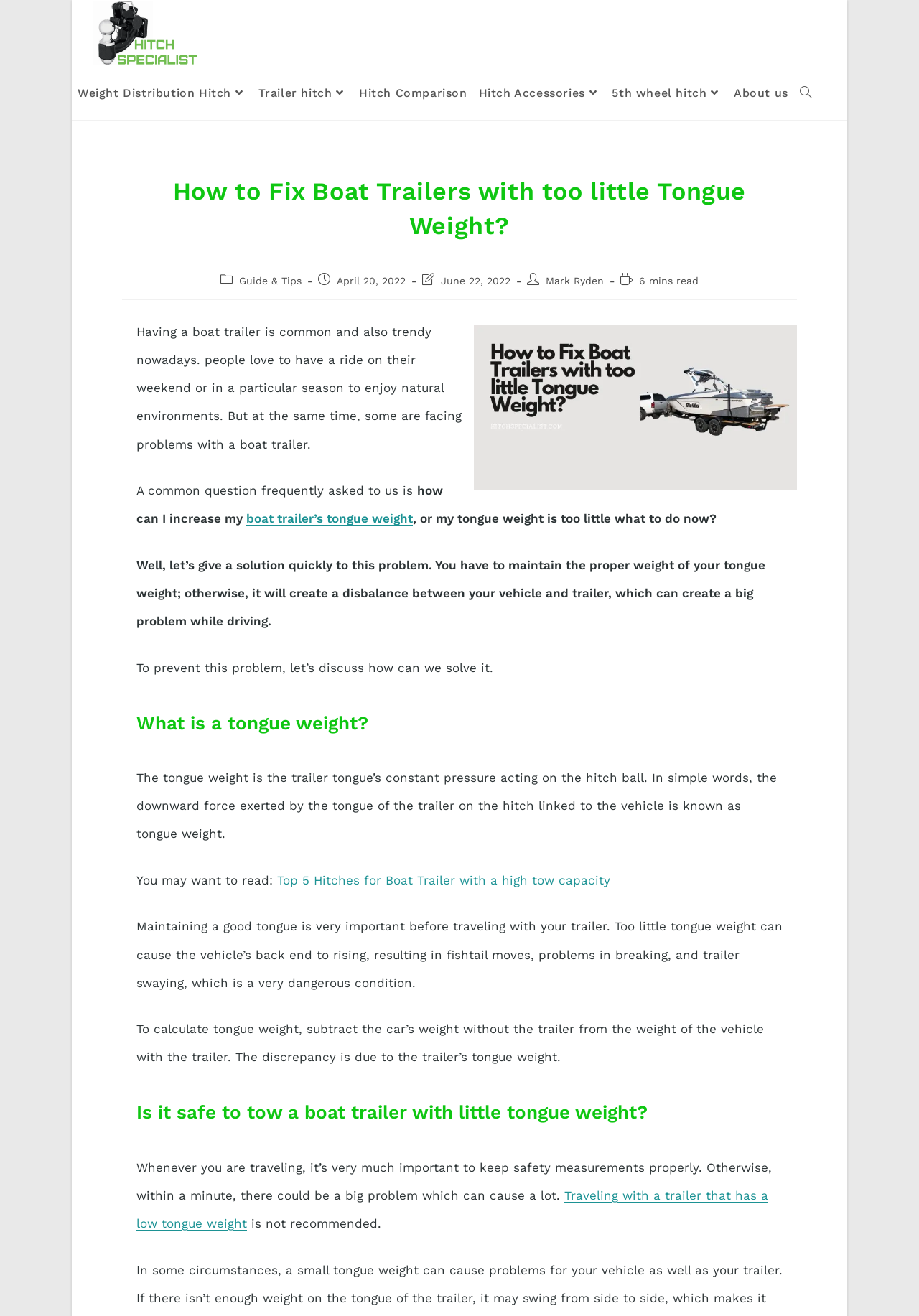What is the category of the current post?
Analyze the image and provide a thorough answer to the question.

The category of the current post can be found in the section below the main heading, where it says 'Post category:' followed by a link 'Guide & Tips'.